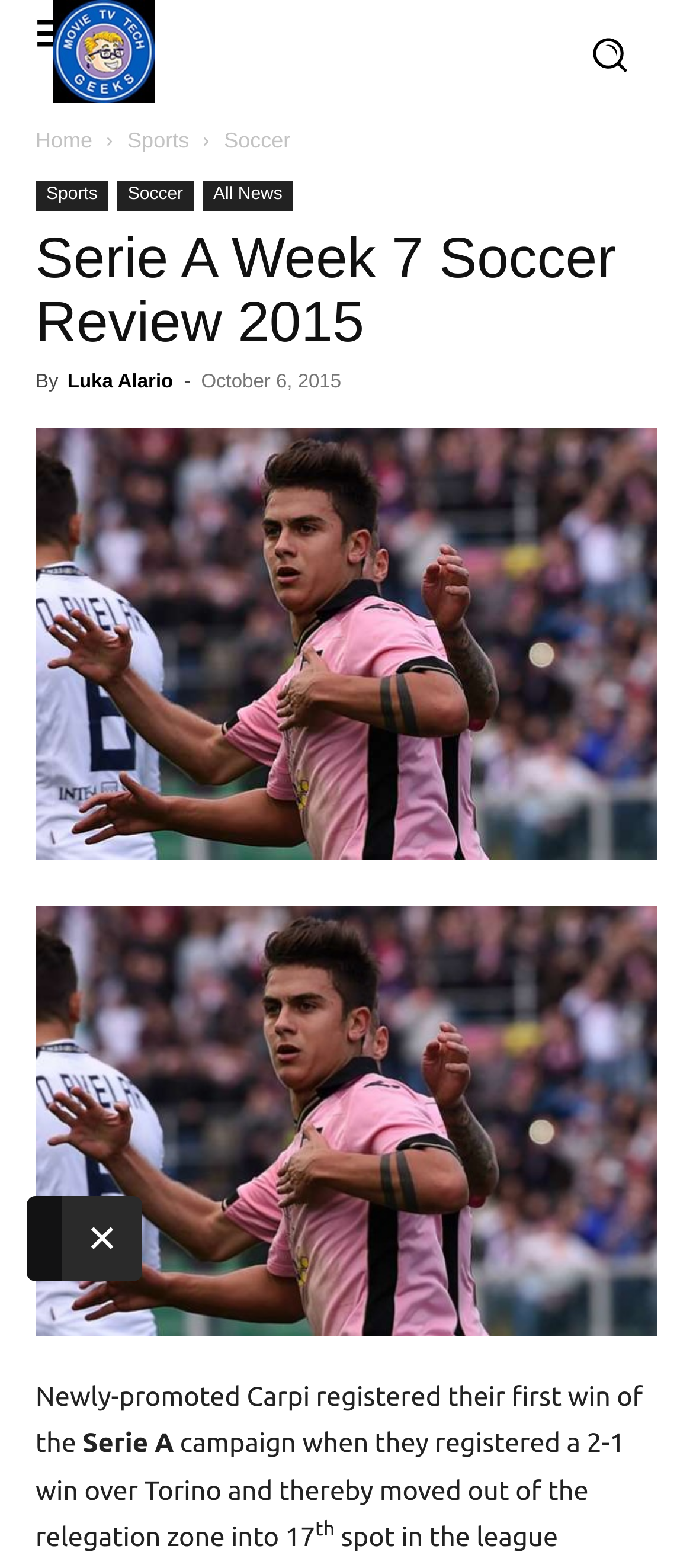What is the name of the team that won the match?
Kindly offer a comprehensive and detailed response to the question.

I found the answer by looking at the text content of the webpage, specifically the sentence 'Newly-promoted Carpi registered their first win of the Serie A campaign...'.